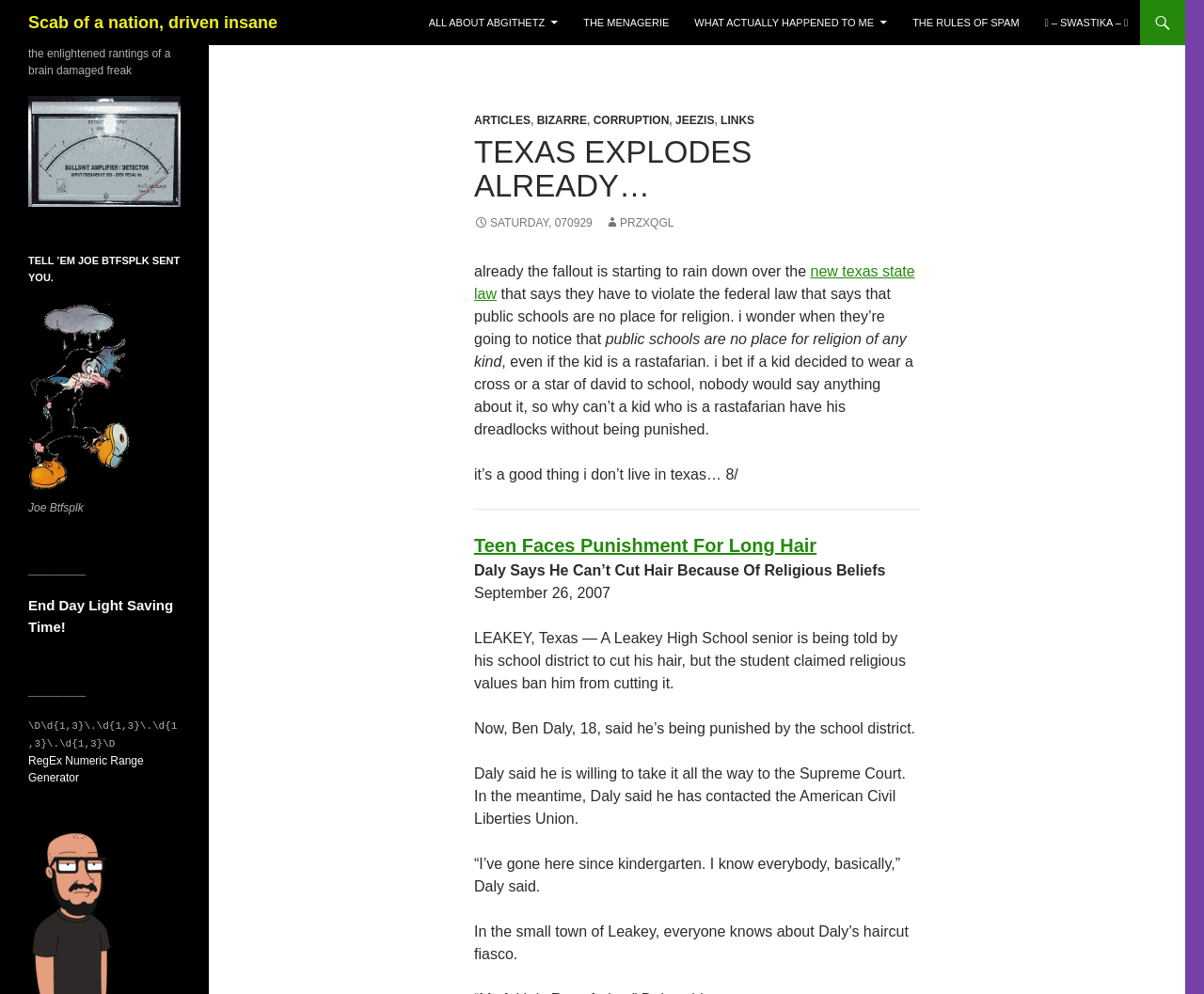Specify the bounding box coordinates for the region that must be clicked to perform the given instruction: "Read the article 'Teen Faces Punishment For Long Hair'".

[0.394, 0.538, 0.678, 0.559]